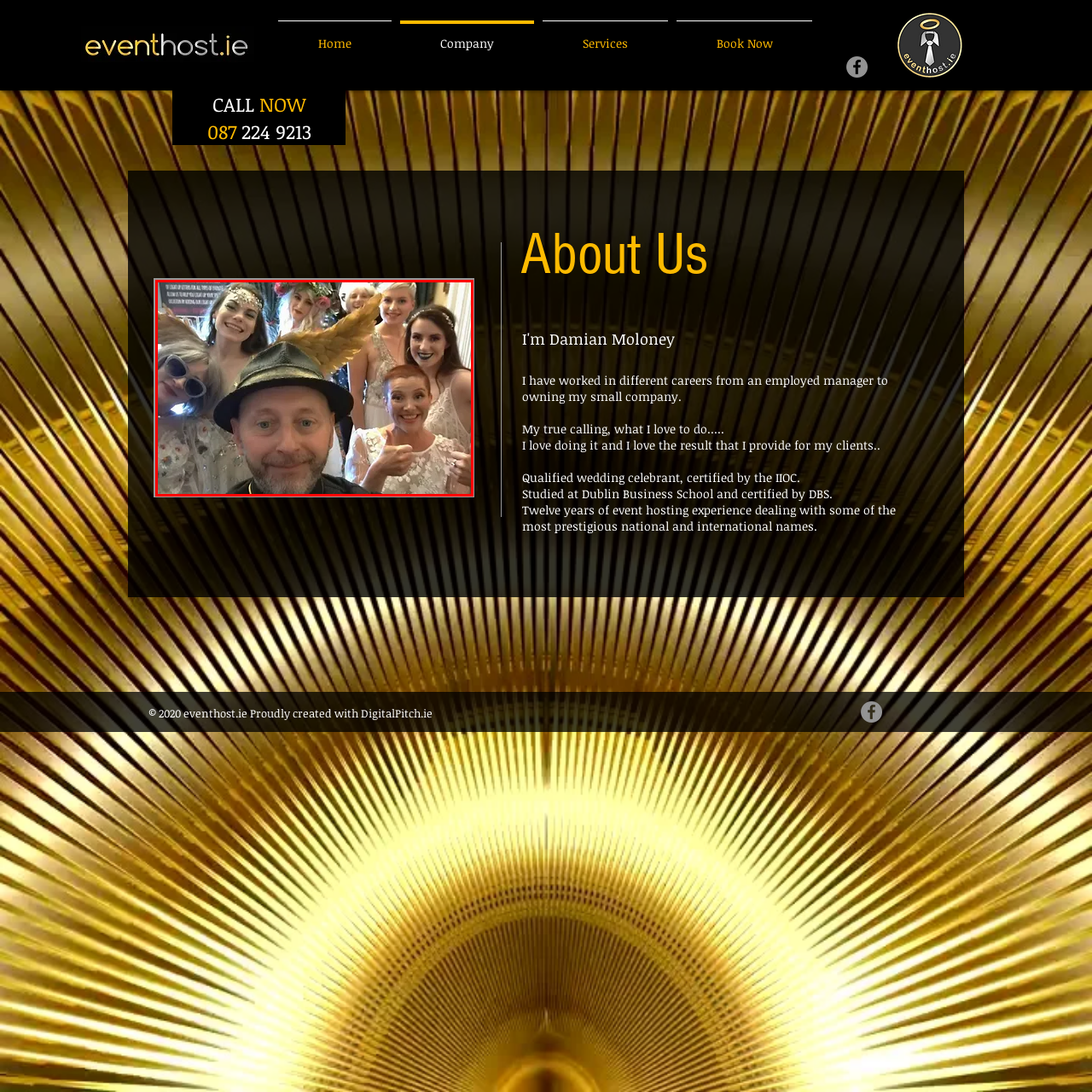Create a detailed narrative of the image inside the red-lined box.

The image captures a vibrant group selfie featuring several elegantly dressed women alongside a man wearing a distinctive hat with golden wings. The women are adorned in ethereal outfits, suggesting a celebratory or artistic event, likely themed around fantasy or elegance. Their expressions range from joyful to playful, embodying a spirit of camaraderie and creativity. The backdrop hints at a festive atmosphere, further enhanced by the floral decorations and soft lighting. This snapshot conveys the essence of a joyous gathering, capturing both individuality and collective spirit.